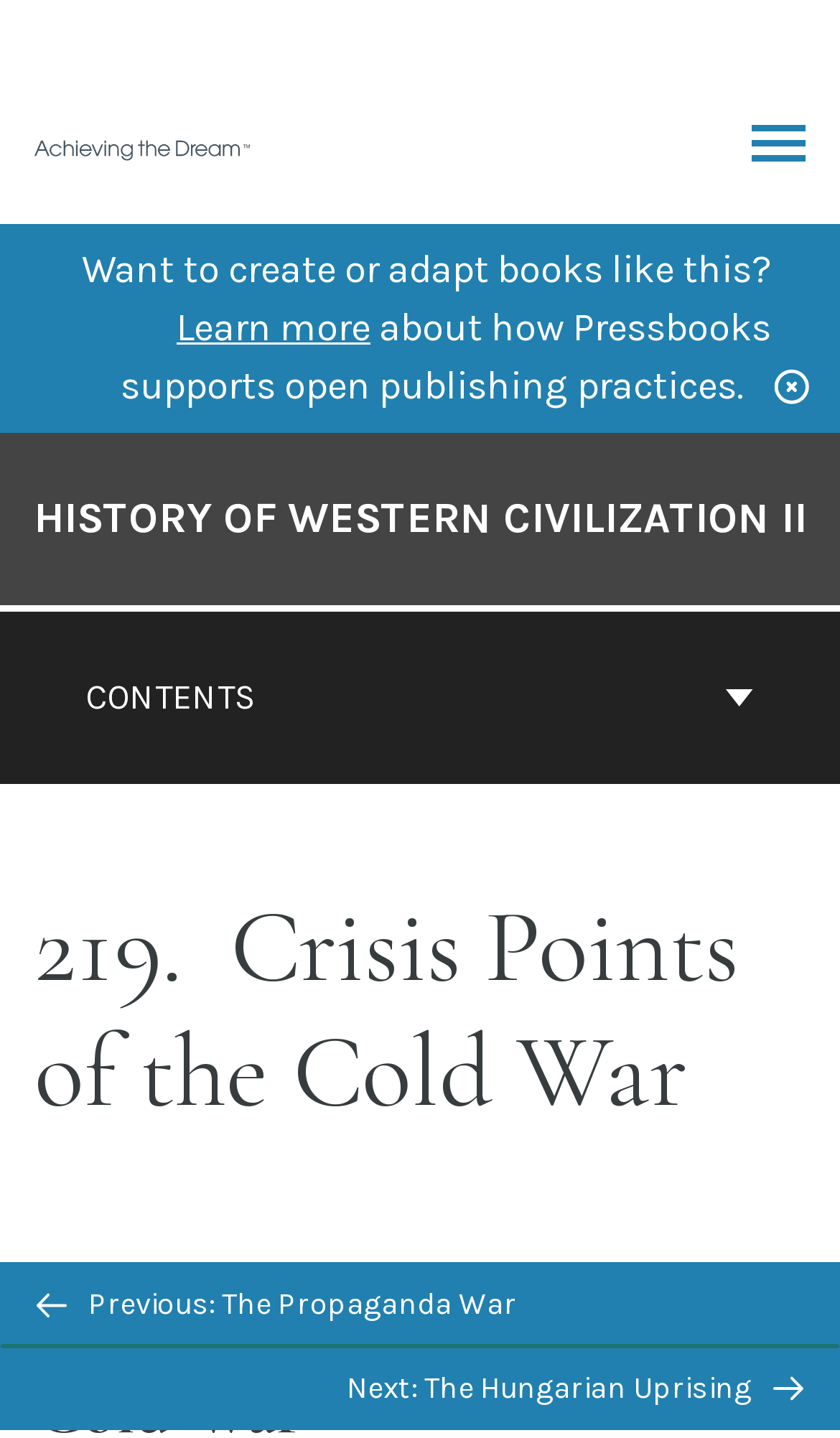What is the link to the previous chapter?
Please provide a single word or phrase in response based on the screenshot.

The Propaganda War